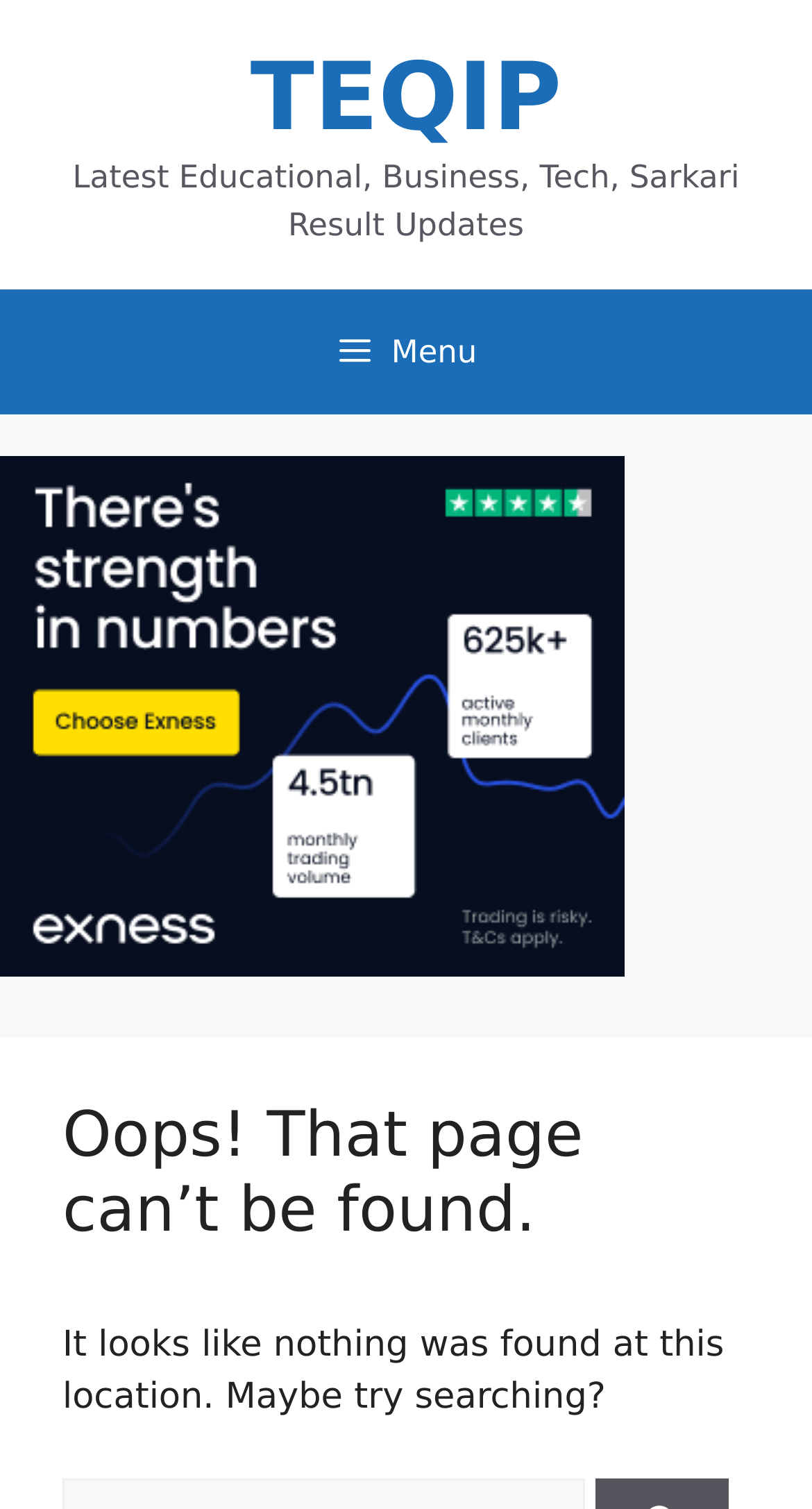Answer the question in a single word or phrase:
What is the error message on the page?

Oops! That page can’t be found.